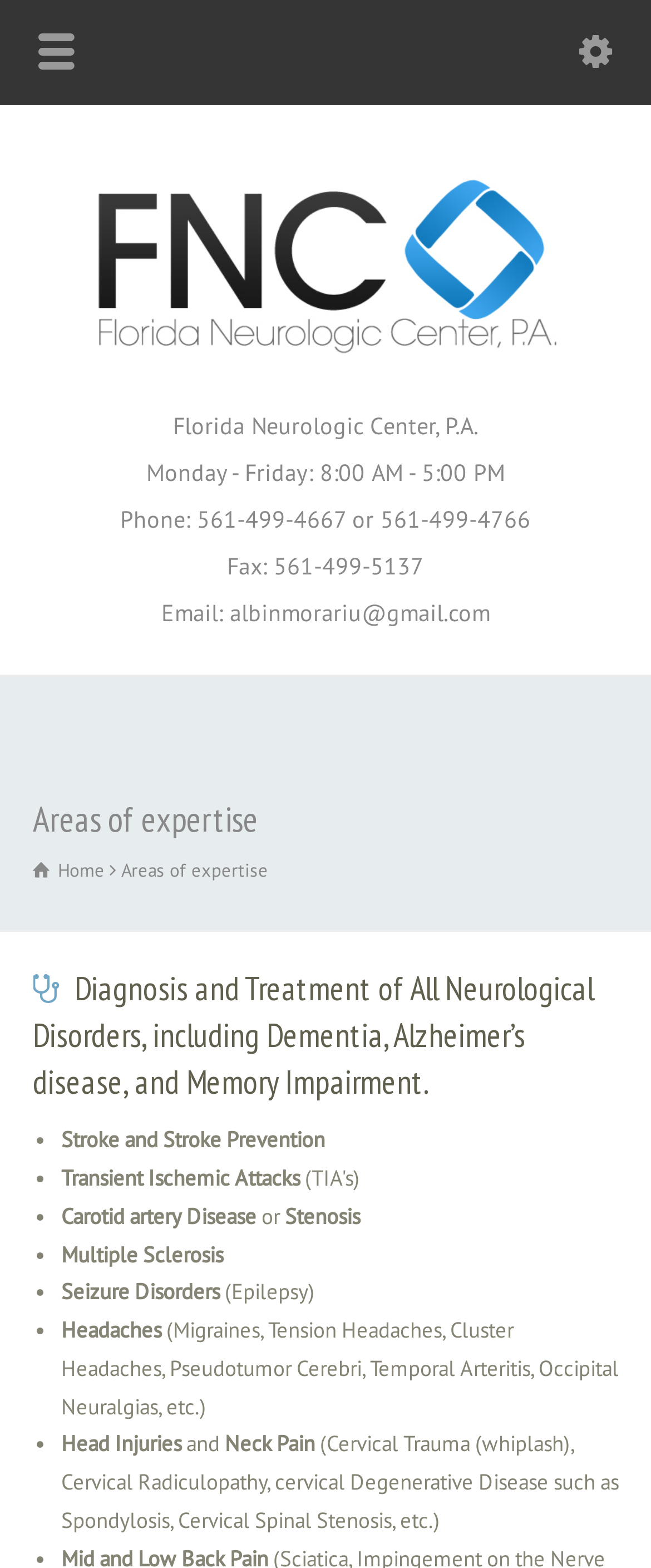What are the office hours of the neurologic center?
From the screenshot, provide a brief answer in one word or phrase.

Monday - Friday: 8:00 AM - 5:00 PM